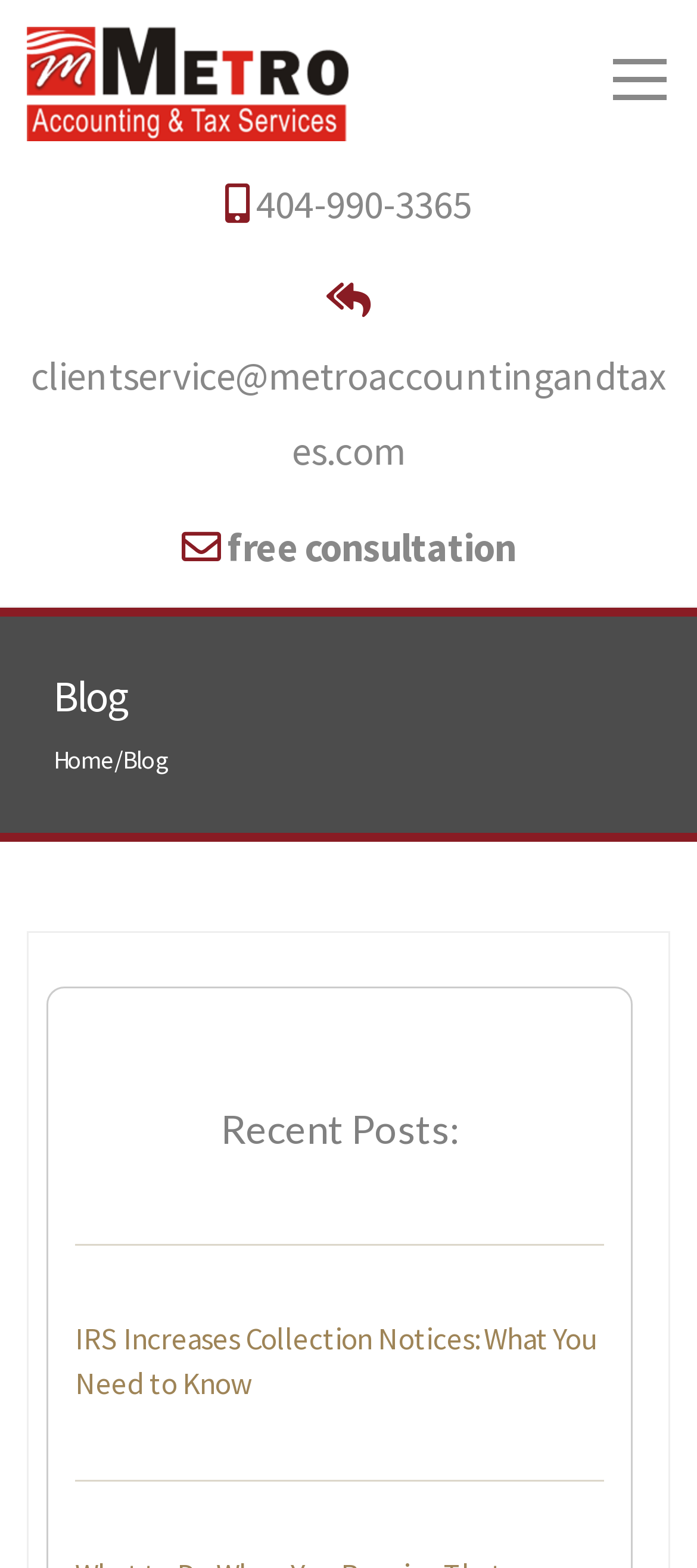Ascertain the bounding box coordinates for the UI element detailed here: "404-990-3365". The coordinates should be provided as [left, top, right, bottom] with each value being a float between 0 and 1.

[0.323, 0.114, 0.677, 0.146]